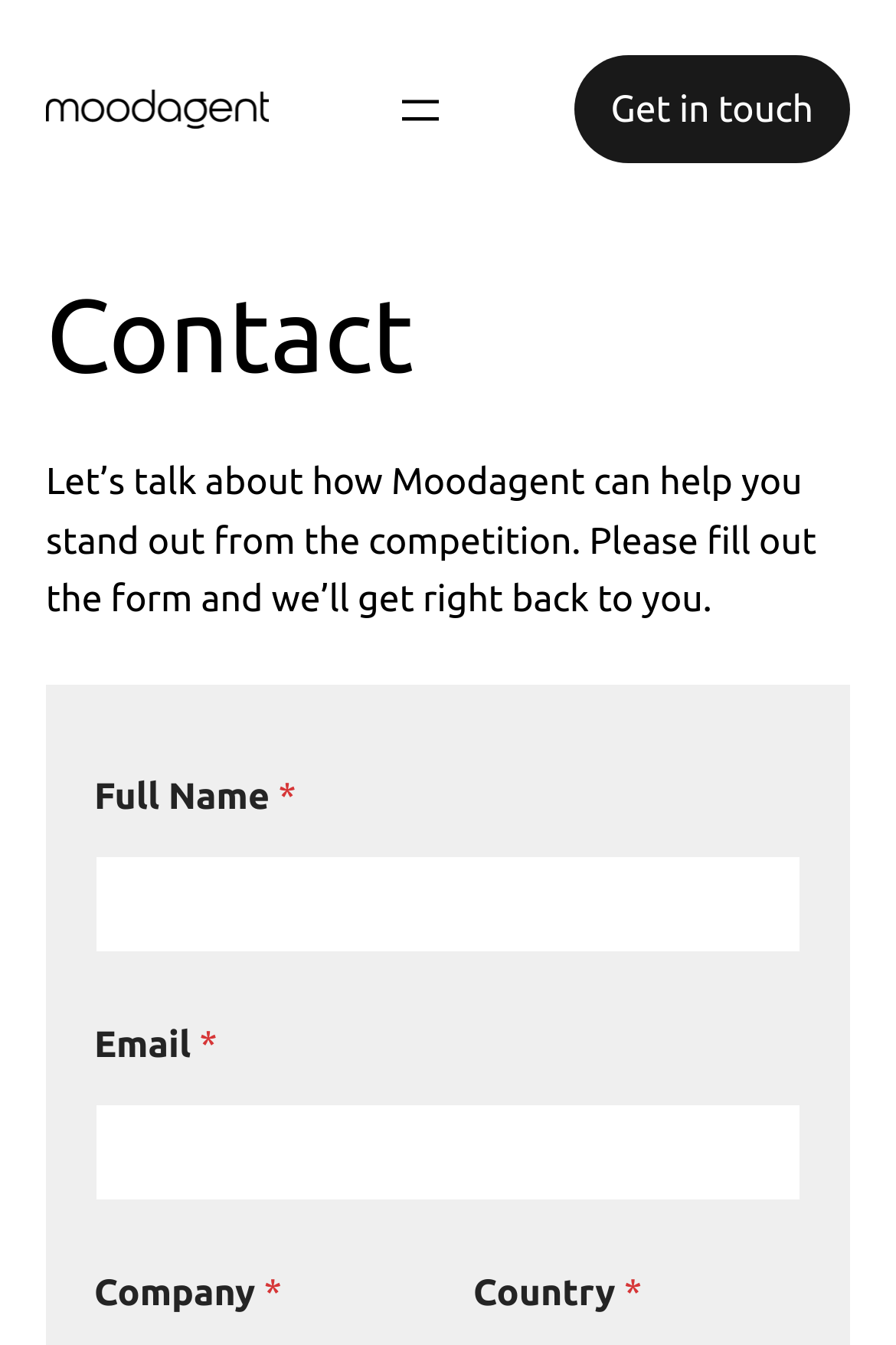What is the purpose of the form?
Please provide a single word or phrase based on the screenshot.

Contact Moodagent